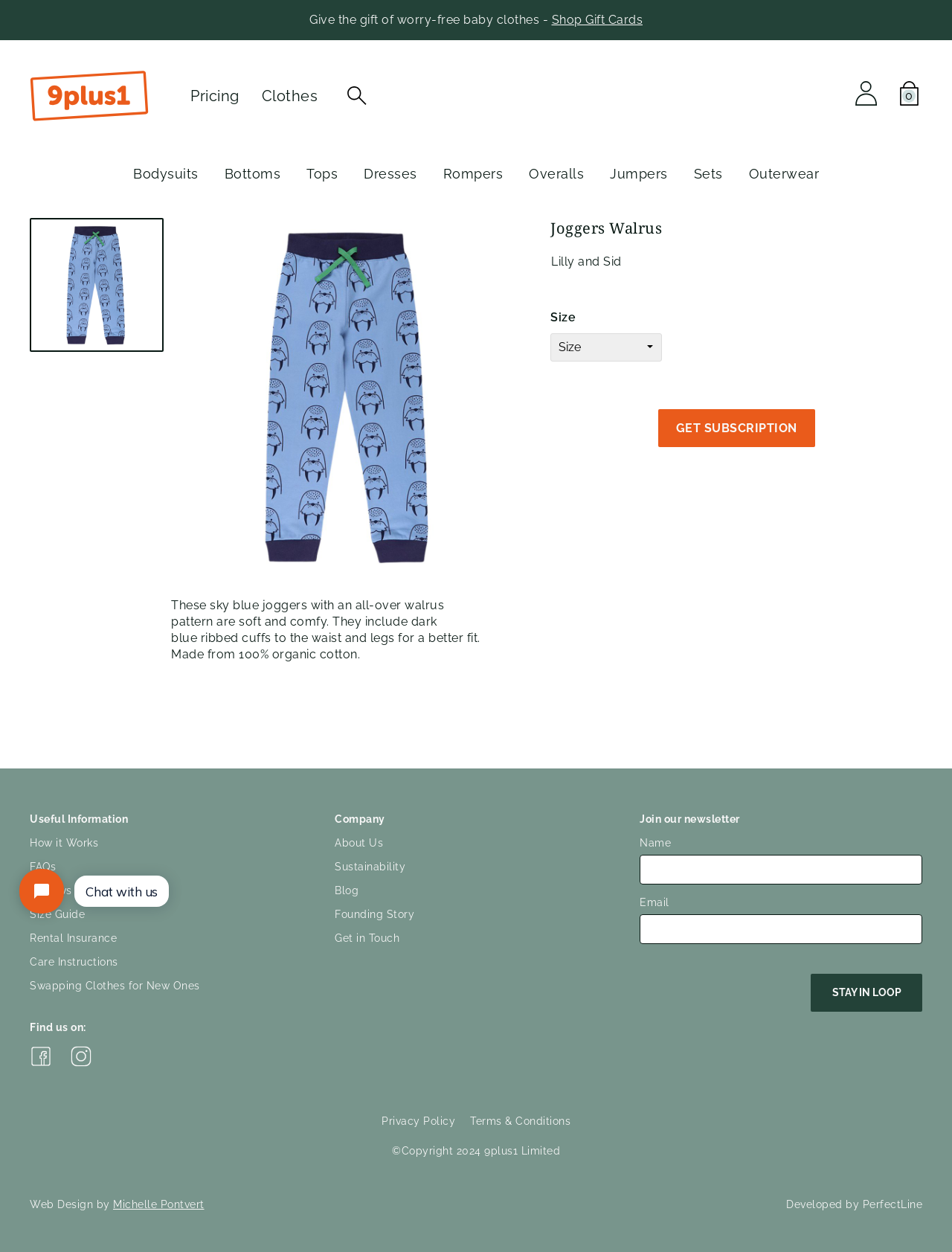Locate the bounding box coordinates of the clickable area to execute the instruction: "Click the 'GET SUBSCRIPTION' button". Provide the coordinates as four float numbers between 0 and 1, represented as [left, top, right, bottom].

[0.691, 0.327, 0.856, 0.357]